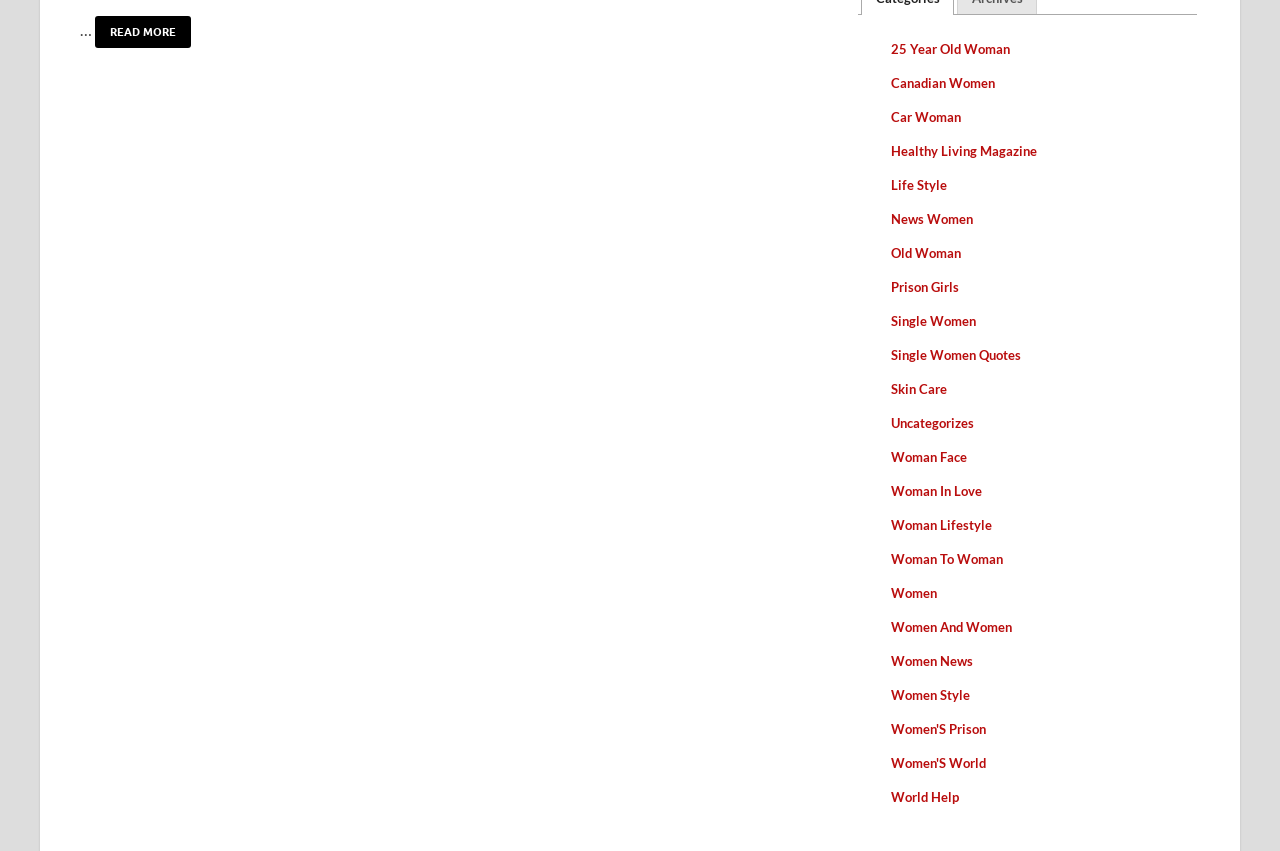Please identify the bounding box coordinates of where to click in order to follow the instruction: "Click on the 'RAISE FERTILITY – 5 WAY OF LIFE ADJUSTMENTS TO HAVE PREGNANT READ MORE' link".

[0.074, 0.018, 0.149, 0.057]